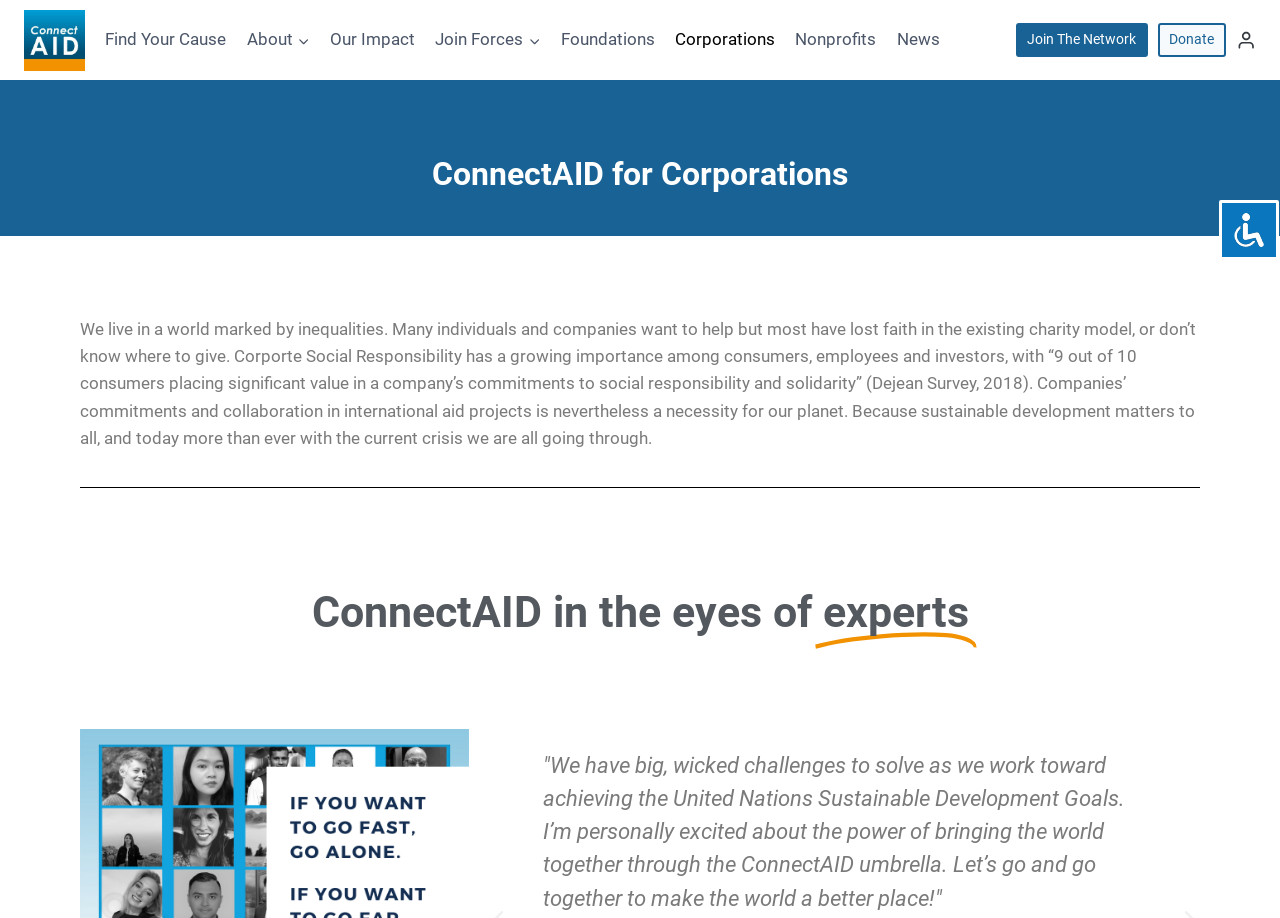What is the purpose of ConnectAID?
Refer to the image and provide a concise answer in one word or phrase.

Sustainable development